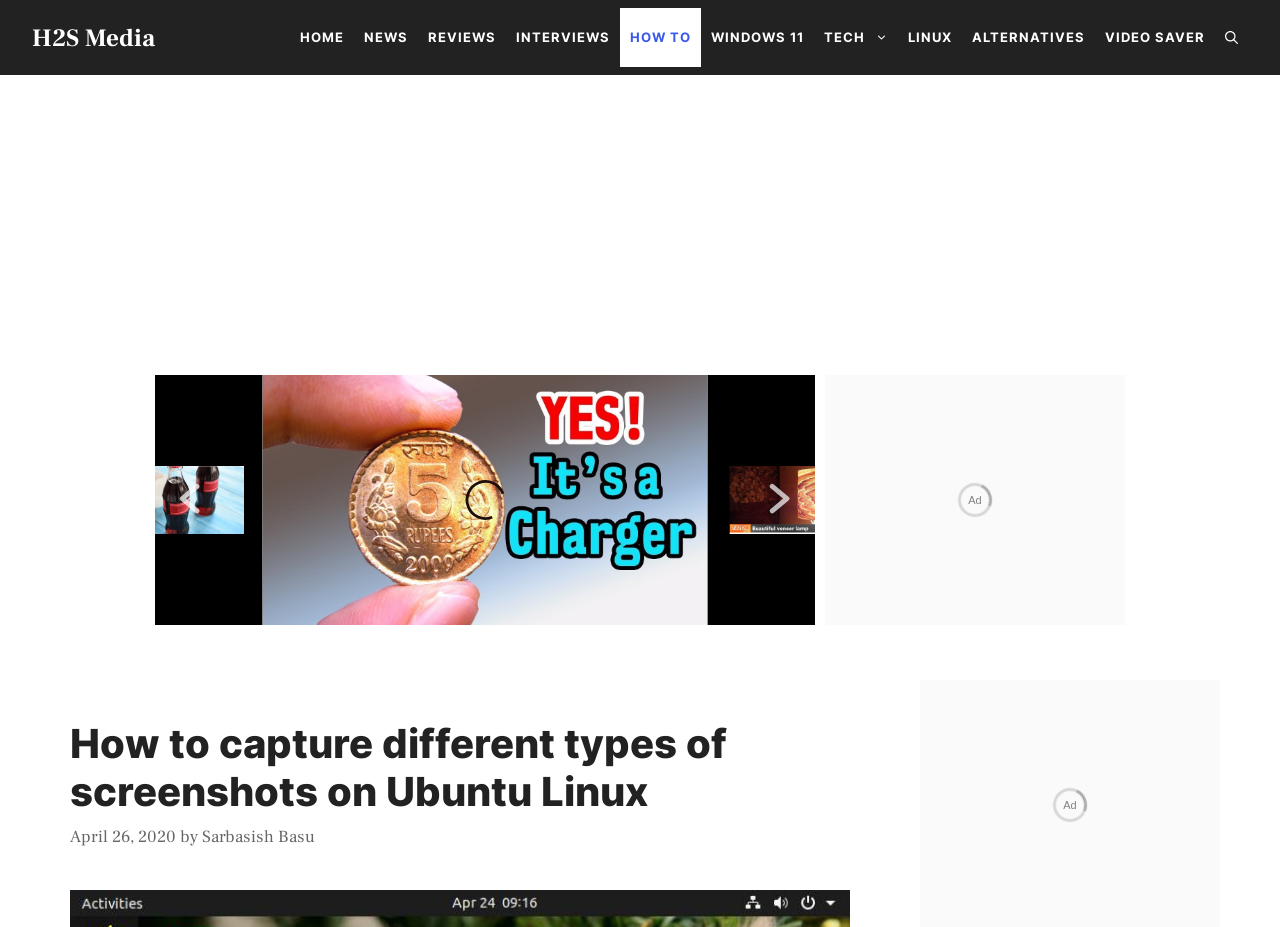Find the bounding box of the element with the following description: "How To". The coordinates must be four float numbers between 0 and 1, formatted as [left, top, right, bottom].

[0.484, 0.009, 0.548, 0.072]